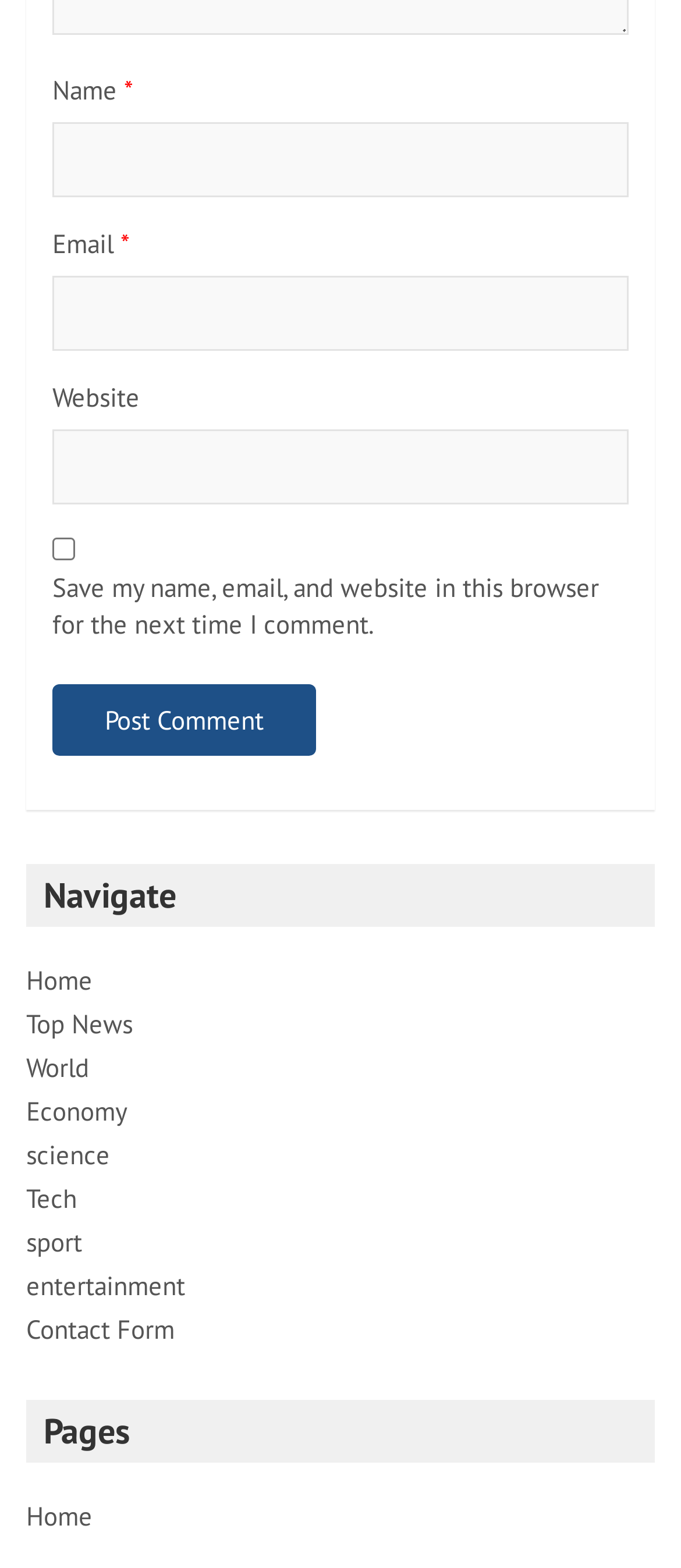Using the description: "name="submit" value="Post Comment"", identify the bounding box of the corresponding UI element in the screenshot.

[0.077, 0.437, 0.464, 0.482]